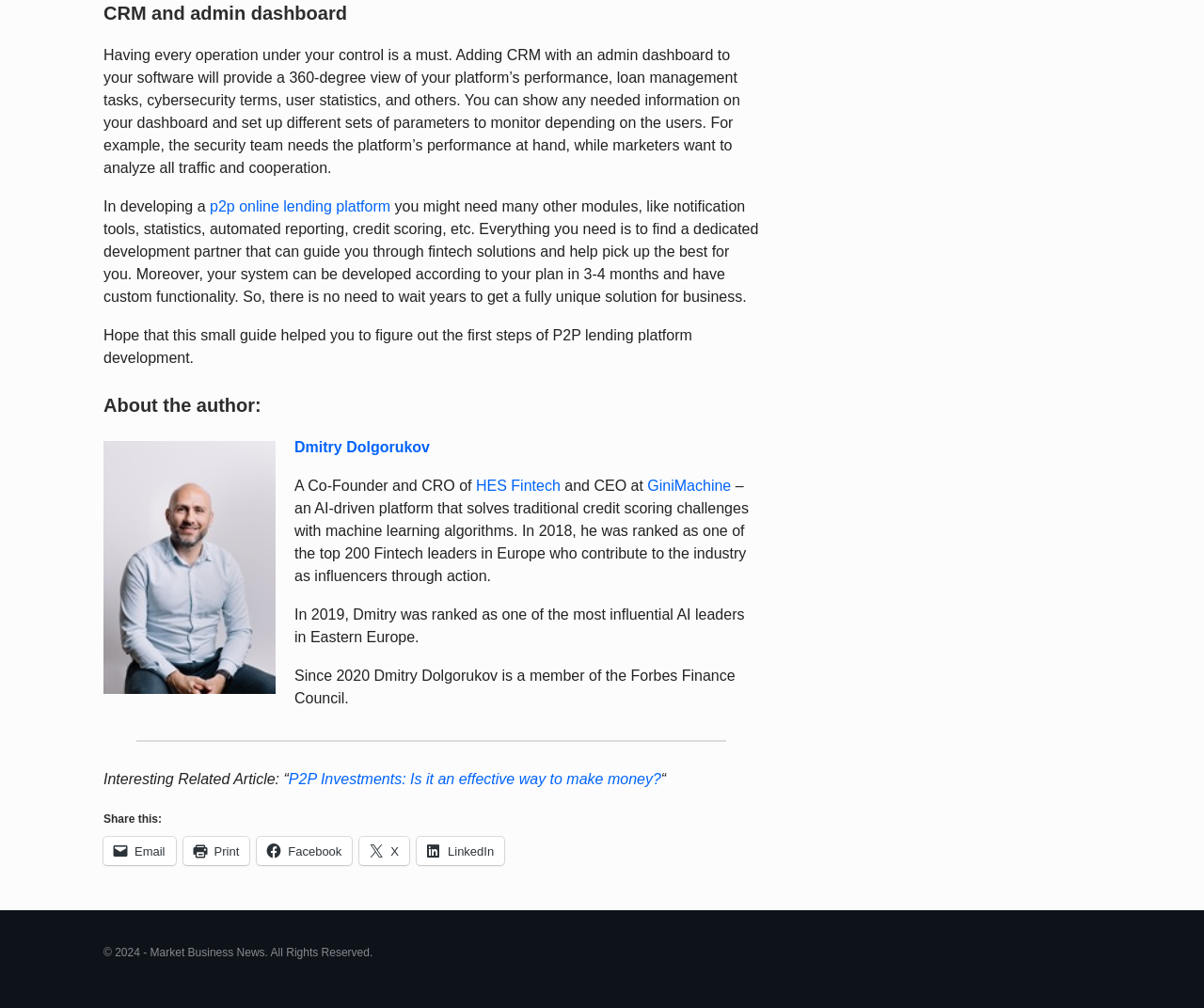Locate the bounding box coordinates of the area you need to click to fulfill this instruction: 'Check out the related article about P2P investments'. The coordinates must be in the form of four float numbers ranging from 0 to 1: [left, top, right, bottom].

[0.24, 0.765, 0.549, 0.78]